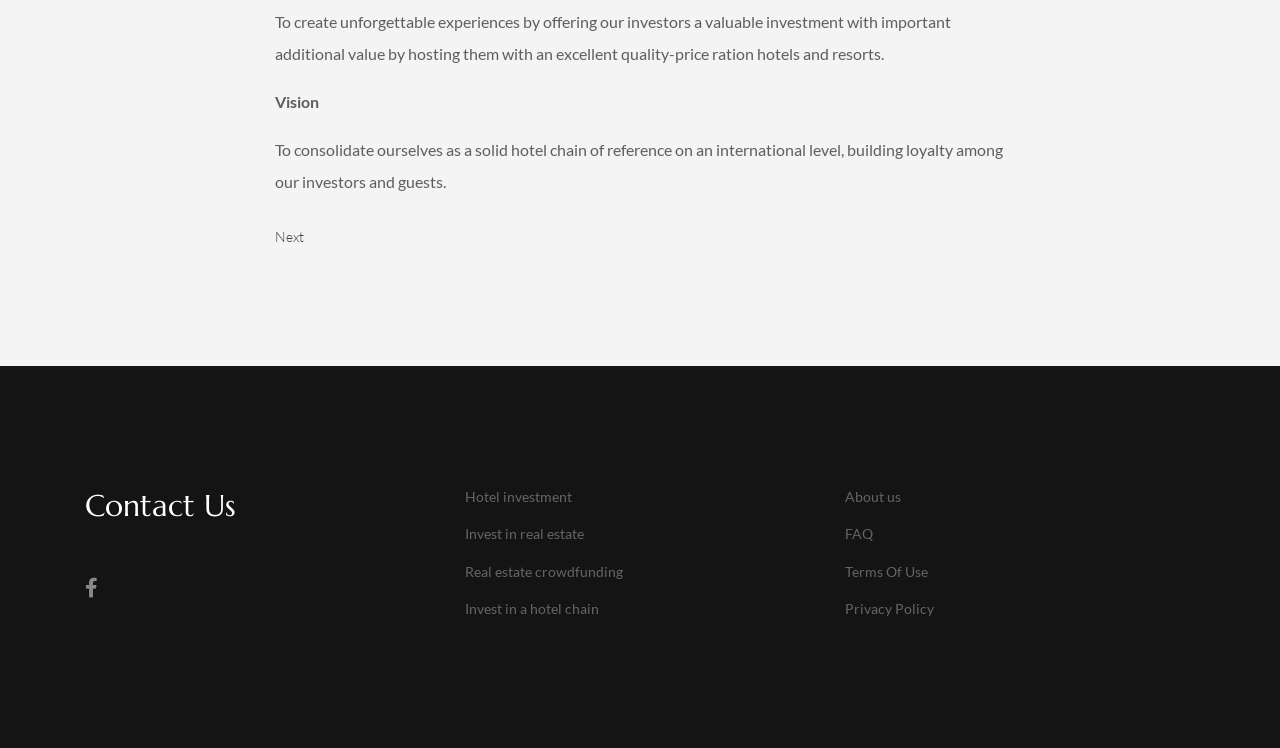Identify the bounding box for the element characterized by the following description: "FAQ".

[0.66, 0.7, 0.934, 0.729]